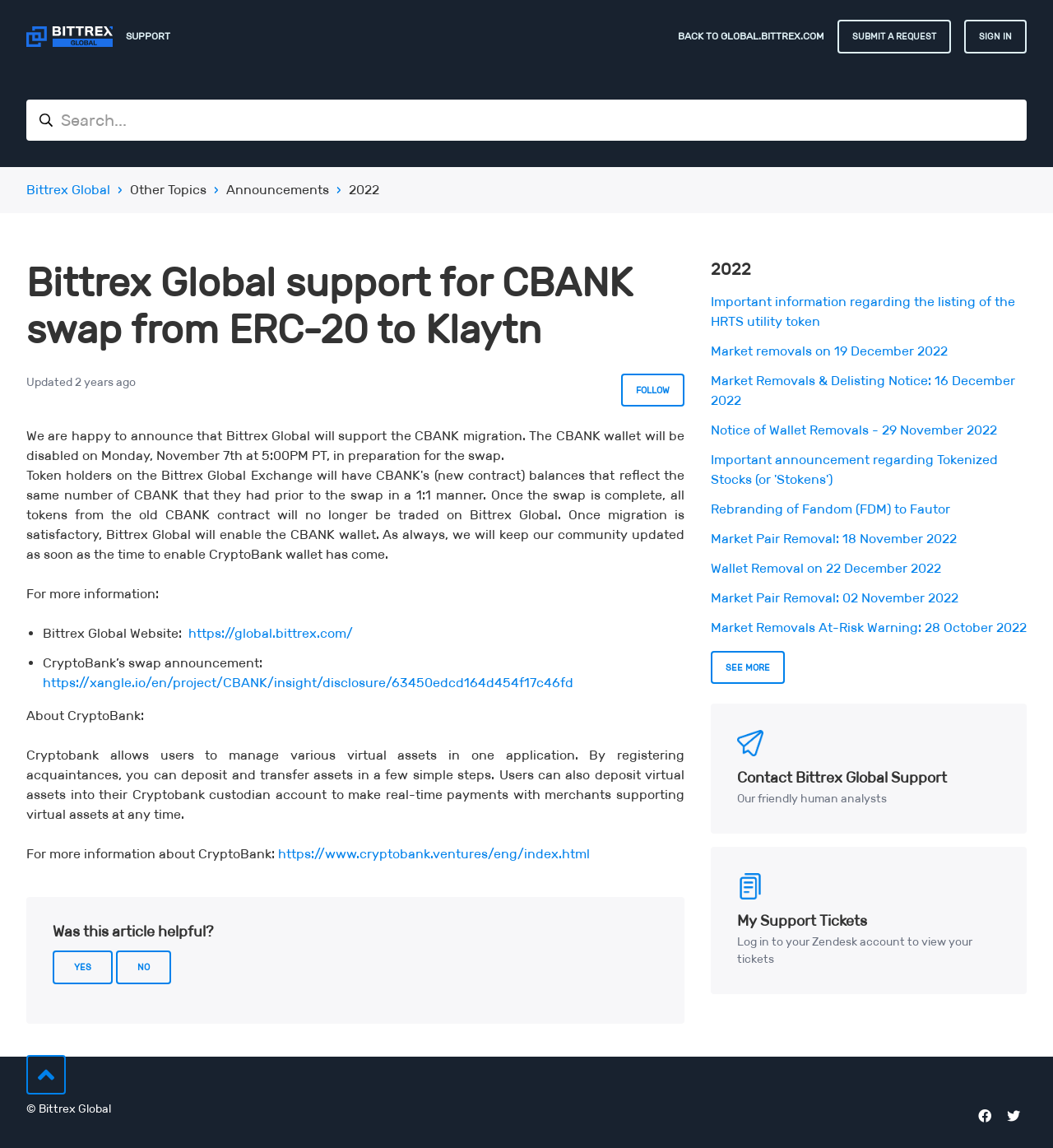Given the webpage screenshot and the description, determine the bounding box coordinates (top-left x, top-left y, bottom-right x, bottom-right y) that define the location of the UI element matching this description: Back to global.bittrex.com

[0.644, 0.025, 0.783, 0.038]